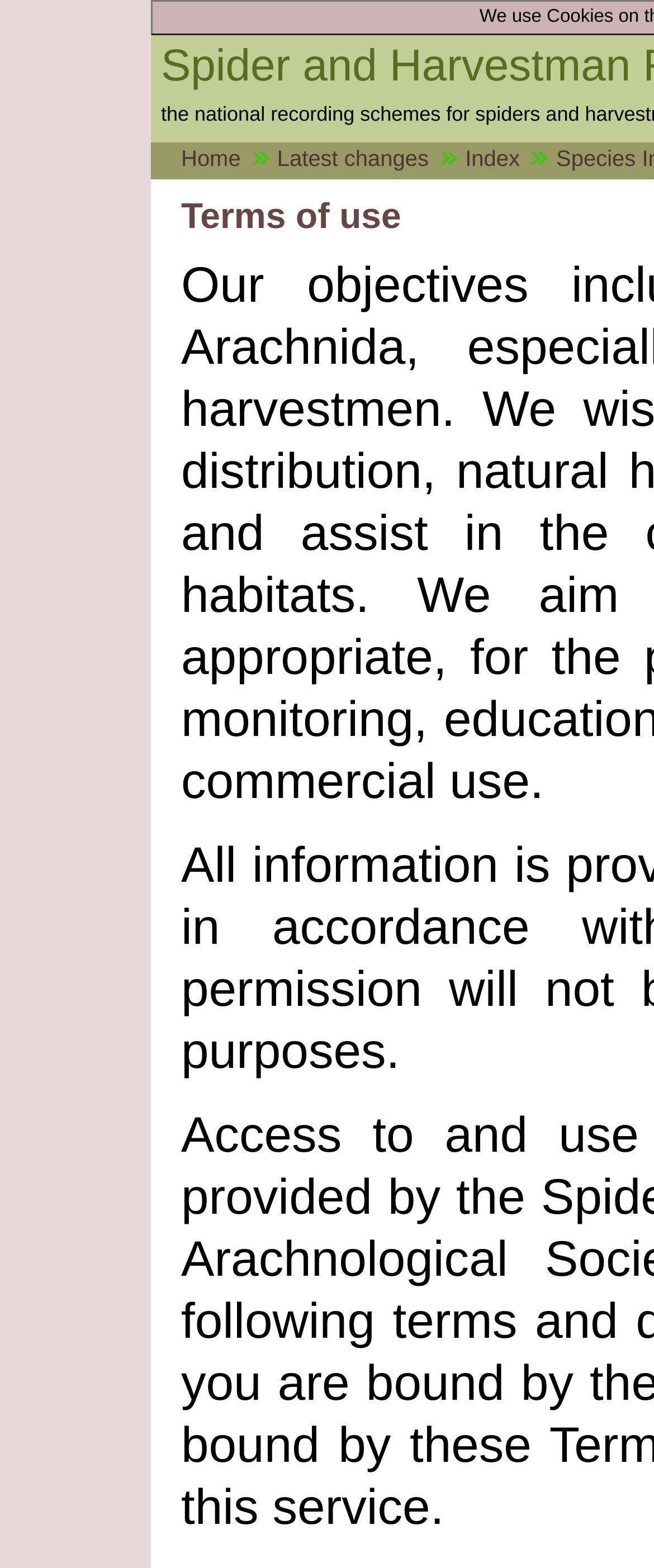Identify the bounding box for the UI element specified in this description: "Index". The coordinates must be four float numbers between 0 and 1, formatted as [left, top, right, bottom].

[0.711, 0.093, 0.841, 0.109]